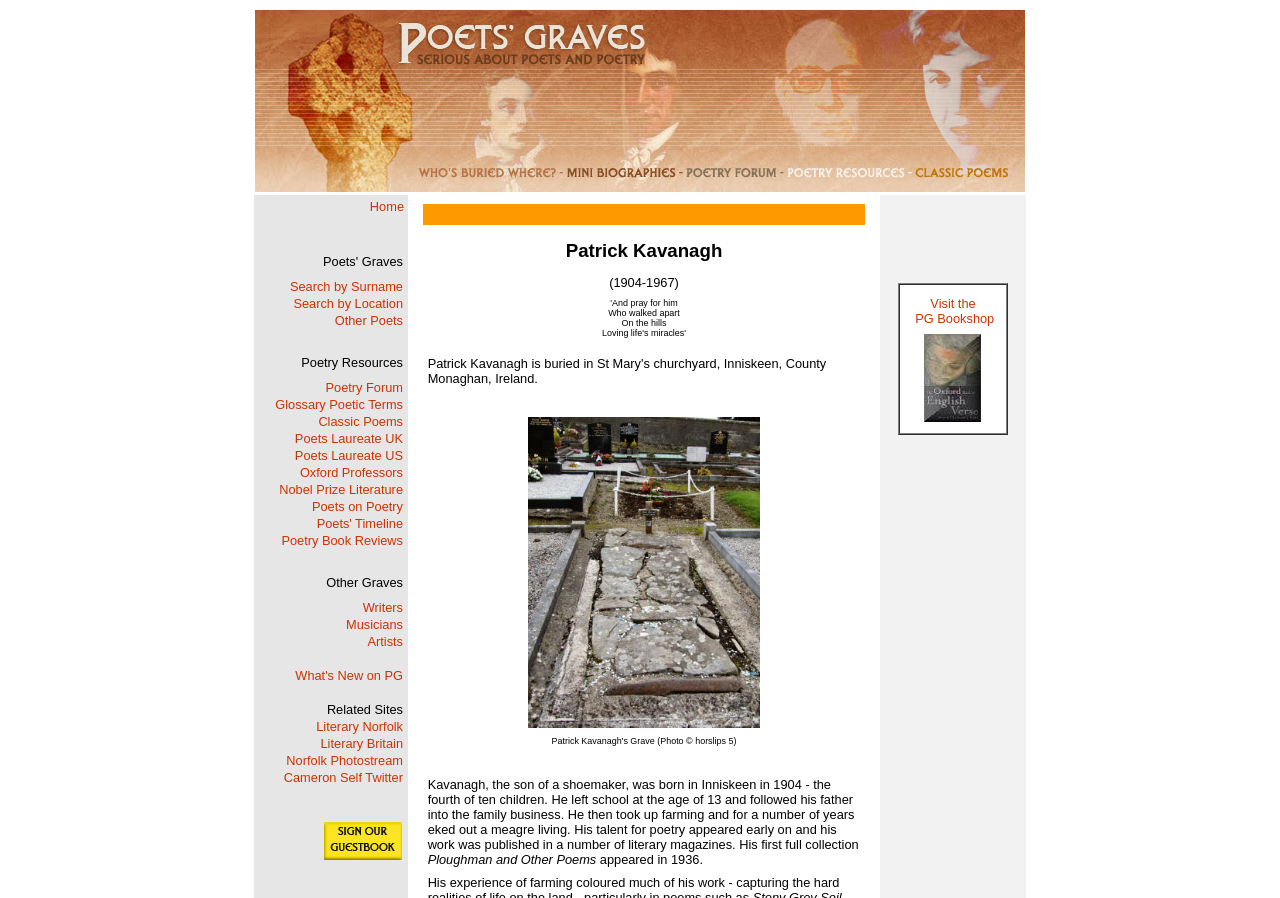Determine the coordinates of the bounding box for the clickable area needed to execute this instruction: "View What's New on PG".

[0.231, 0.744, 0.315, 0.761]